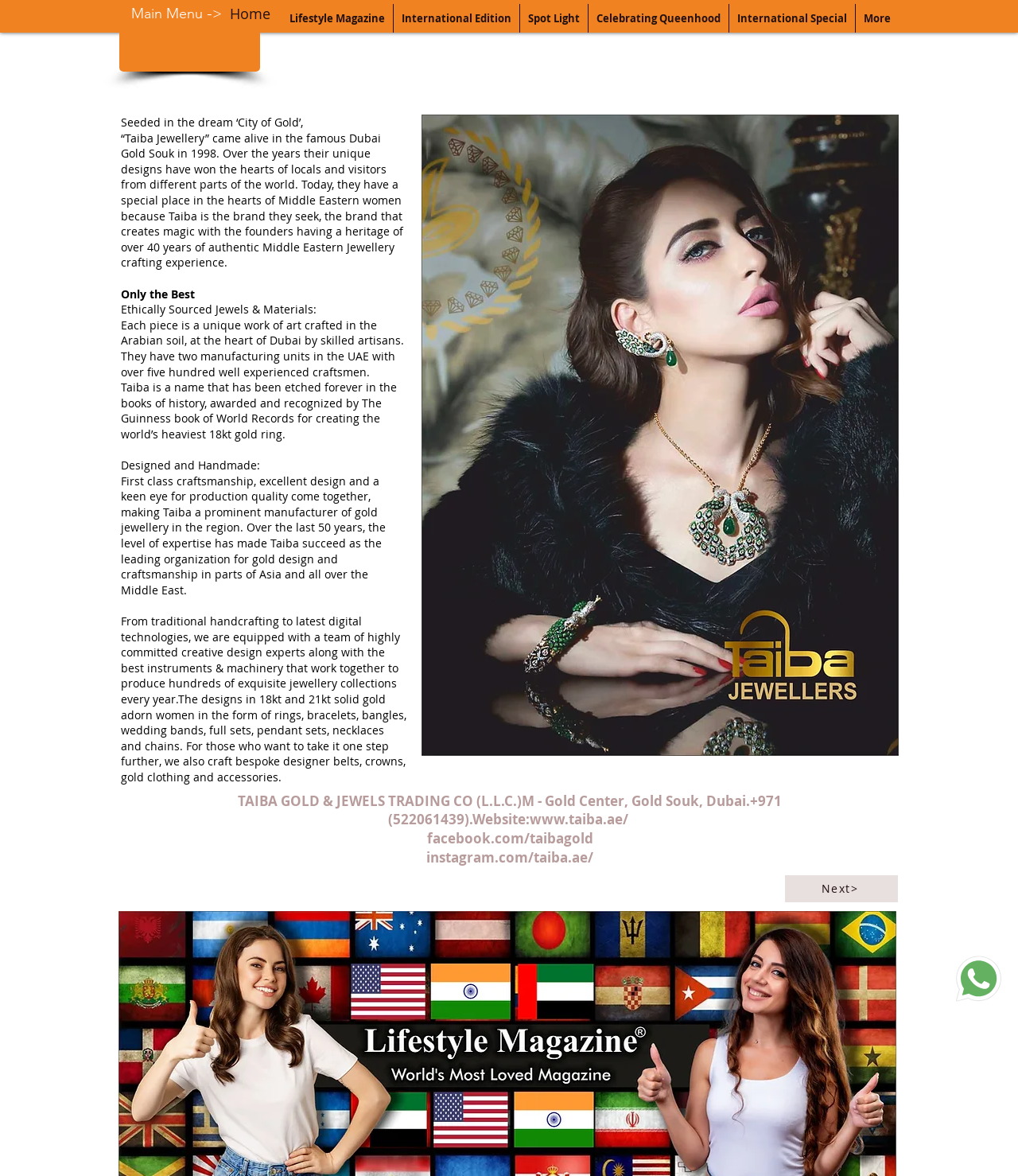What is the location of Taiba Jewellery?
Please look at the screenshot and answer in one word or a short phrase.

Dubai Gold Souk